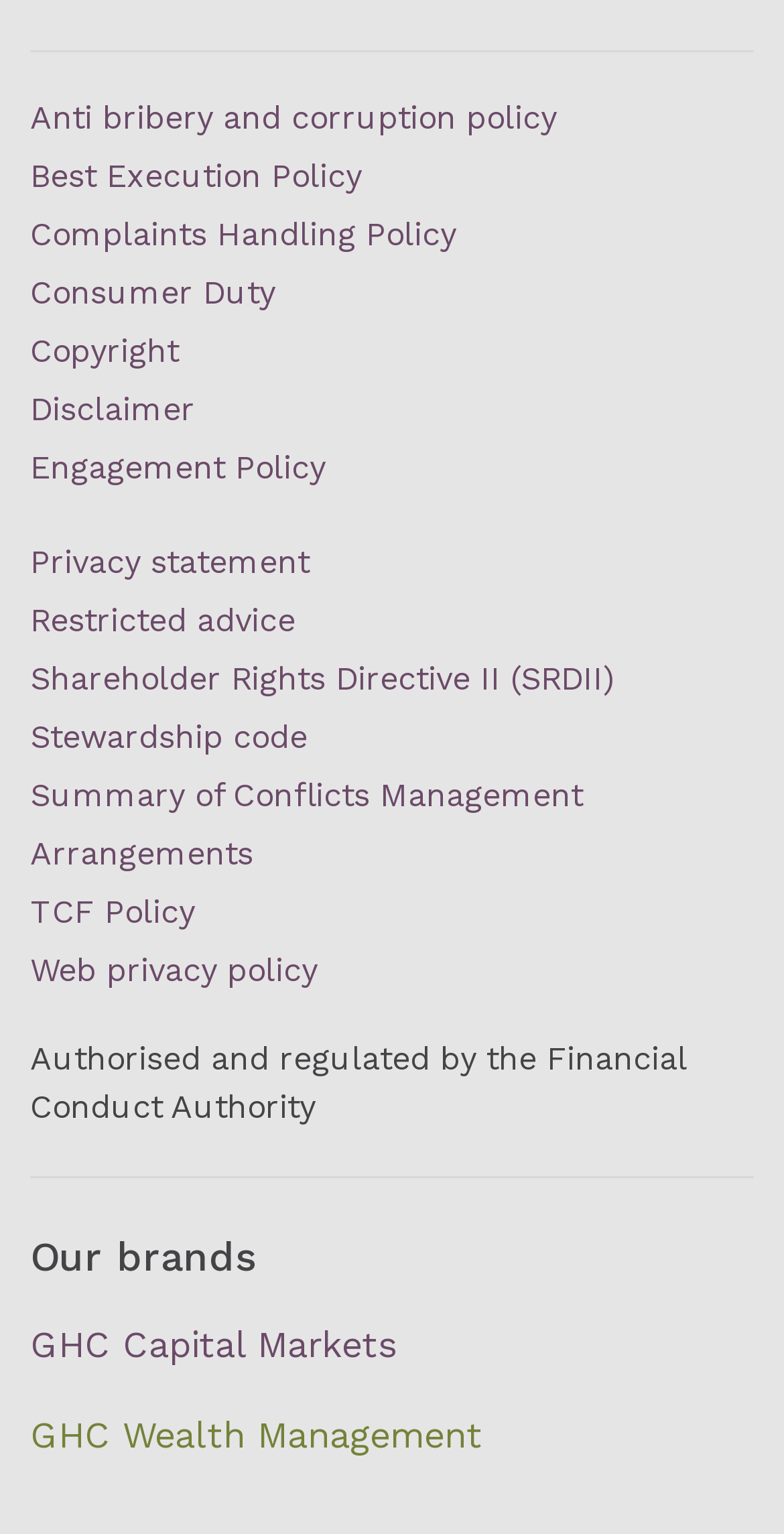Locate the bounding box coordinates of the element that should be clicked to fulfill the instruction: "Read the latest post".

None